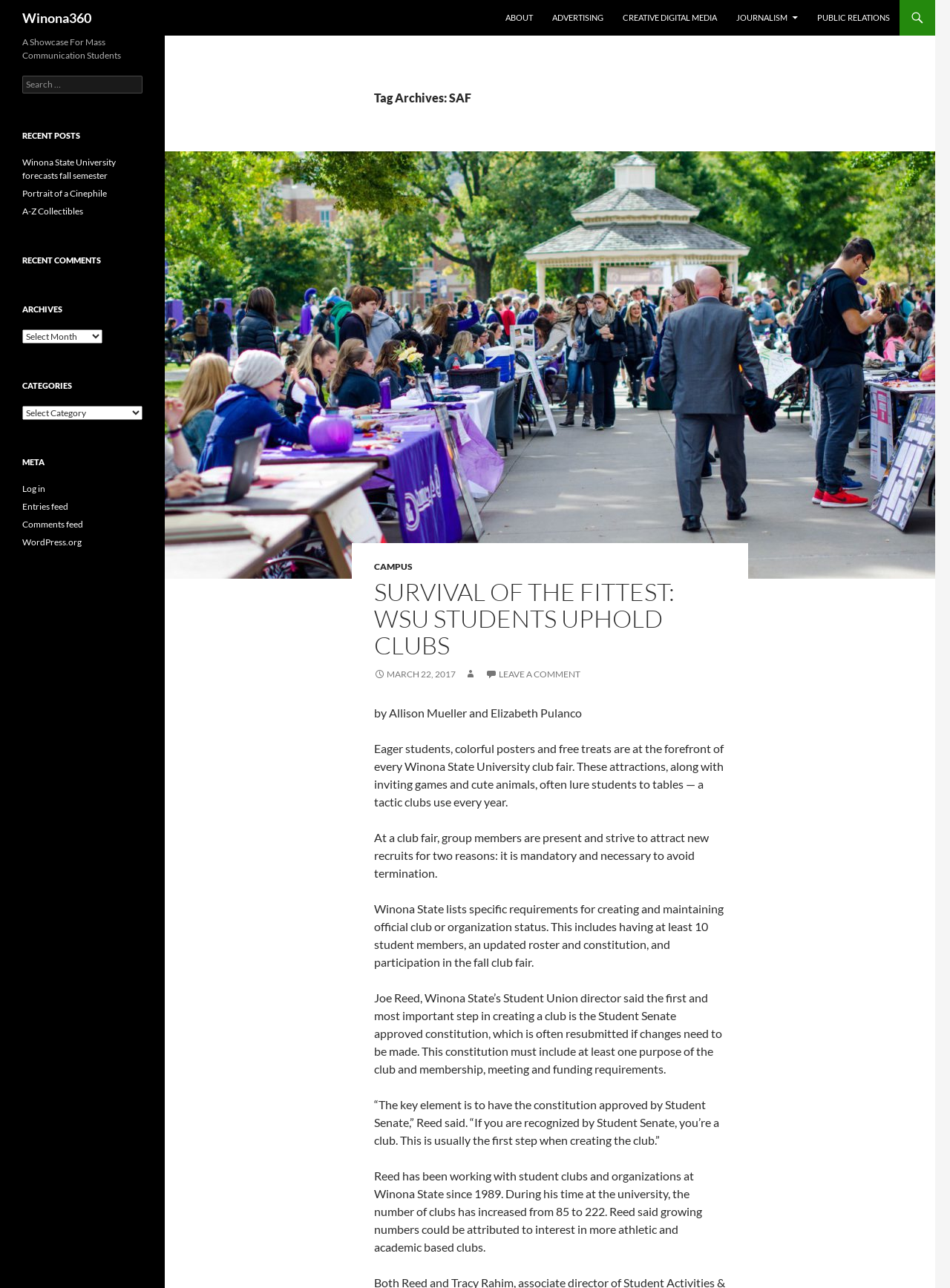Generate an in-depth caption that captures all aspects of the webpage.

The webpage is titled "SAF | Winona360" and has a prominent heading "Winona360" at the top left corner. Below this heading, there are several links to different sections of the website, including "ABOUT", "ADVERTISING", "CREATIVE DIGITAL MEDIA", "JOURNALISM", and "PUBLIC RELATIONS".

On the left side of the page, there is a header section with a heading "Tag Archives: SAF" and a link to a hidden page. Below this, there is a section with a heading "SURVIVAL OF THE FITTEST: WSU STUDENTS UPHOLD CLUBS" and several links to related articles, including one with a date "MARCH 22, 2017". There are also links to leave a comment and to share the article.

The main content of the page is an article about Winona State University's club fair, written by Allison Mueller and Elizabeth Pulanco. The article discusses the importance of the club fair for students and the requirements for creating and maintaining official club or organization status at the university.

On the right side of the page, there are several sections, including "A Showcase For Mass Communication Students", "Search", "RECENT POSTS", "RECENT COMMENTS", "ARCHIVES", "CATEGORIES", and "META". The "Search" section has a search box, and the "RECENT POSTS" section lists several recent articles, including "Winona State University forecasts fall semester", "Portrait of a Cinephile", and "A-Z Collectibles". The "ARCHIVES" section has a dropdown menu, and the "CATEGORIES" section has a combobox. The "META" section has links to log in, entries feed, comments feed, and WordPress.org.